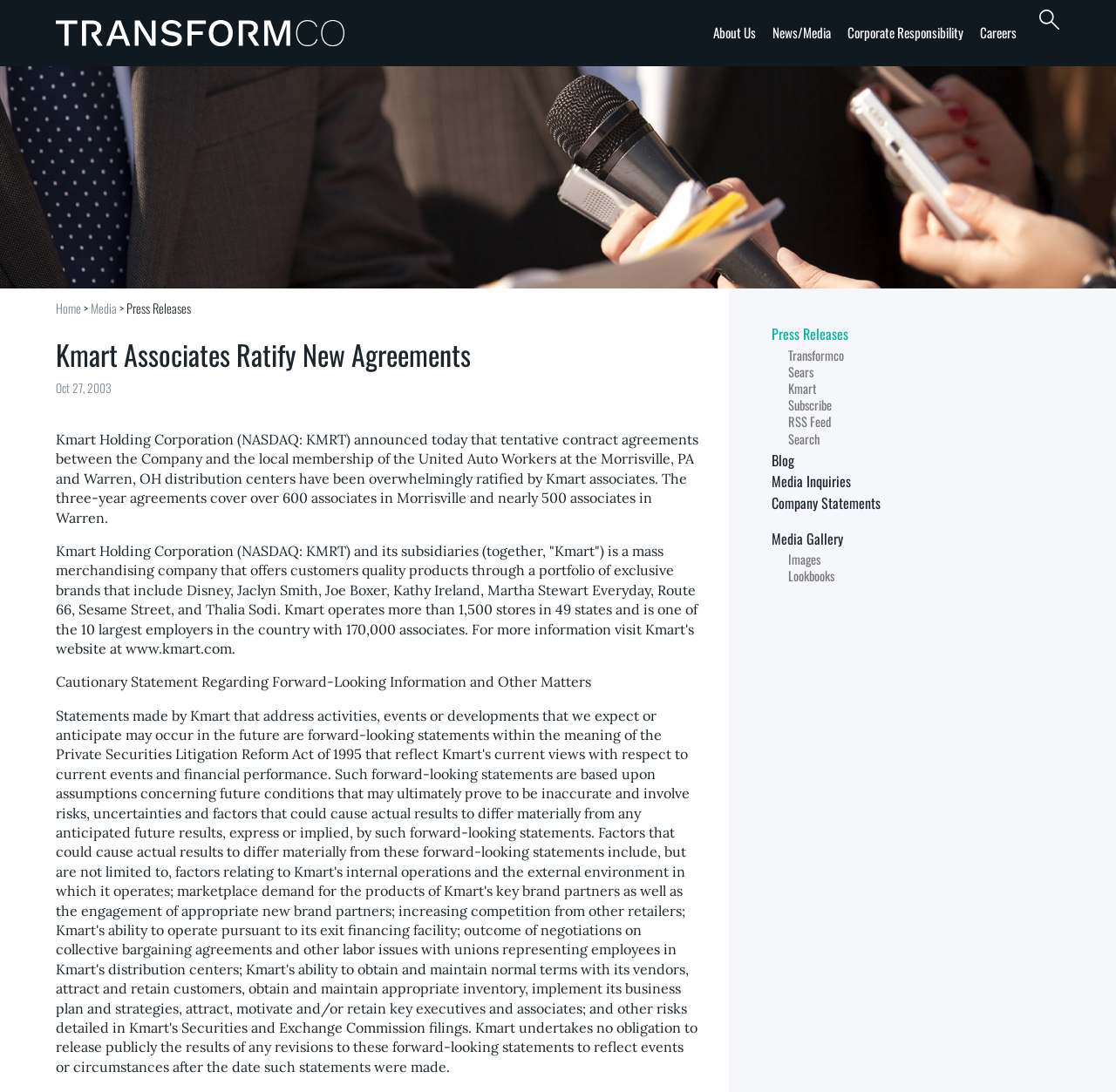Identify the bounding box coordinates of the clickable region required to complete the instruction: "View Press Releases". The coordinates should be given as four float numbers within the range of 0 and 1, i.e., [left, top, right, bottom].

[0.113, 0.274, 0.171, 0.291]